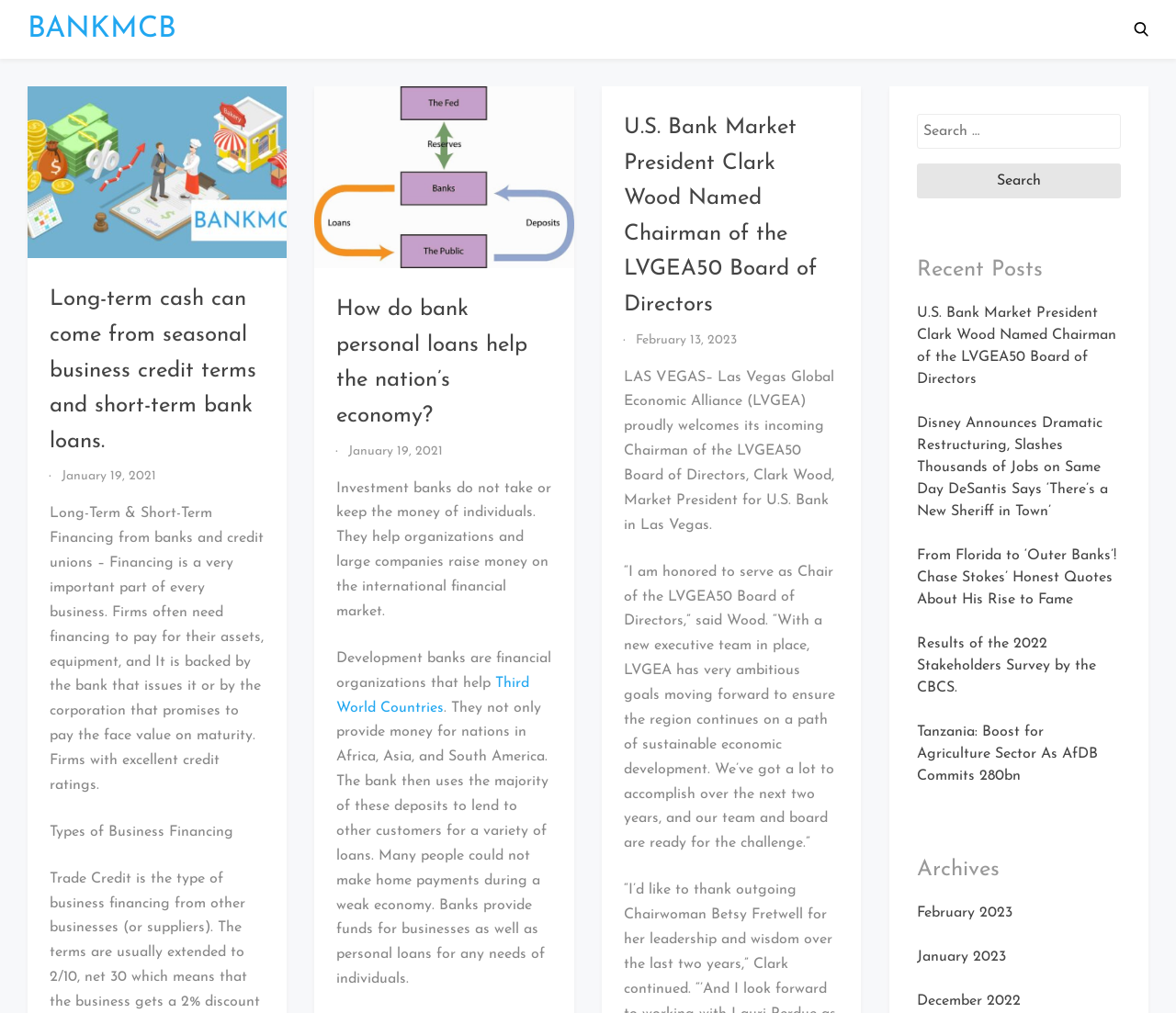Please provide a comprehensive response to the question below by analyzing the image: 
What type of financing is discussed in the article?

The article discusses different types of financing, including long-term and short-term financing options. It explains that firms often need financing to pay for their assets, equipment, and other business needs, and that banks and credit unions provide financing options to help businesses achieve their goals.